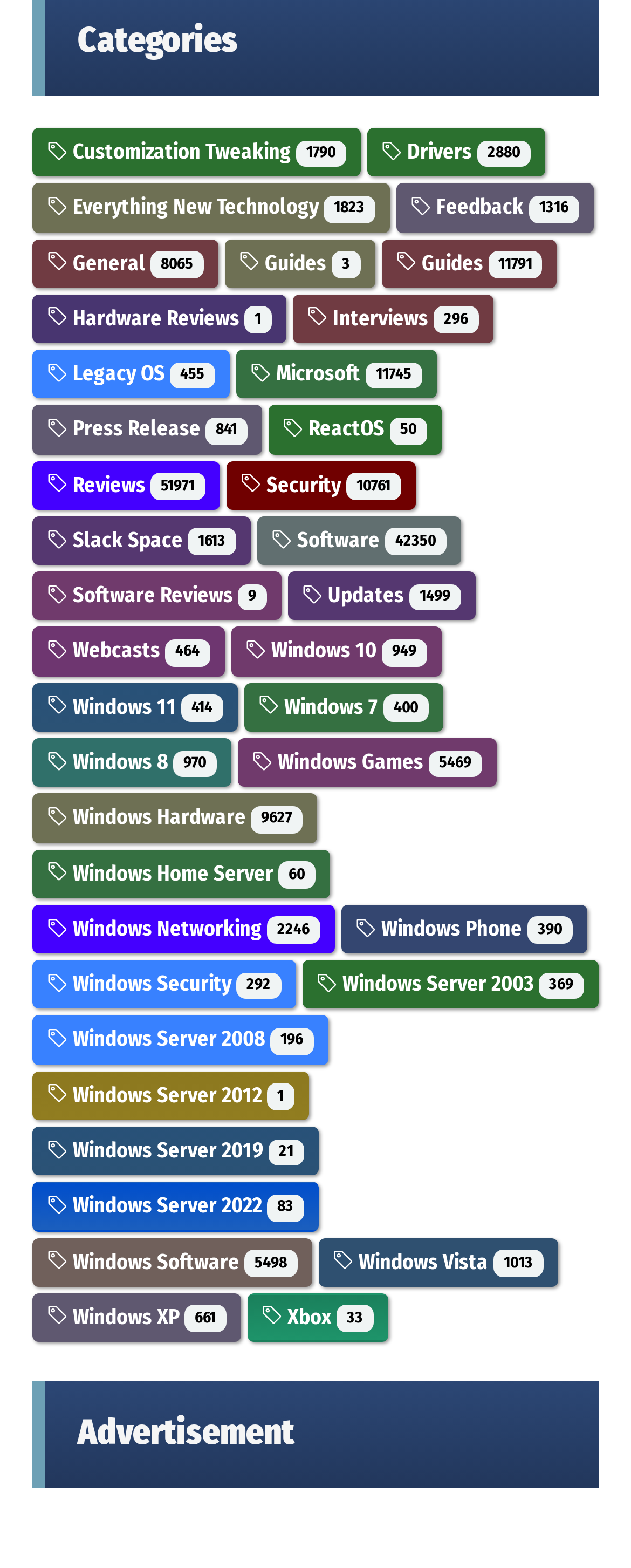Provide a brief response to the question below using a single word or phrase: 
What is the topic of the first link on the webpage?

Customization Tweaking